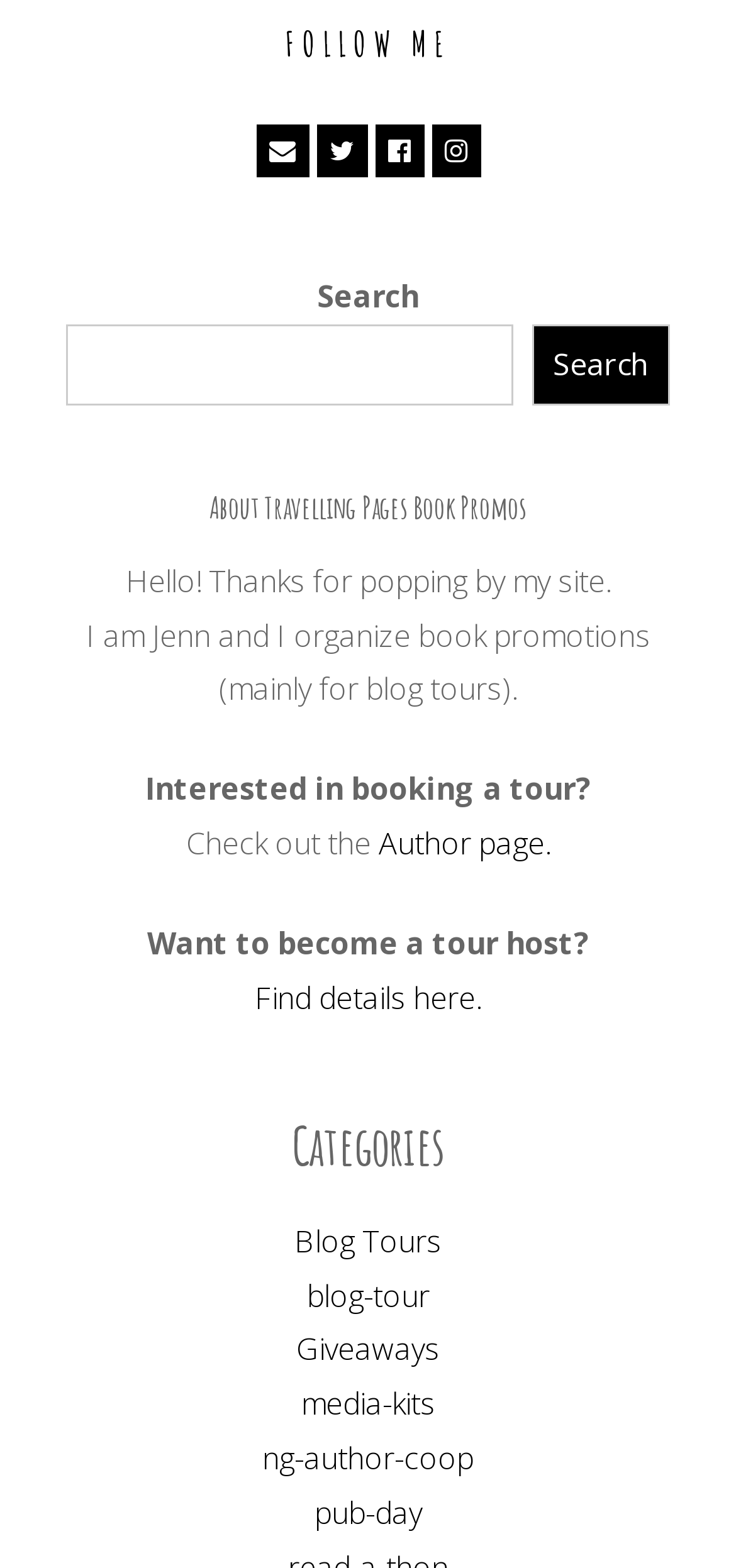Where can authors find information about booking a tour?
Use the image to give a comprehensive and detailed response to the question.

The answer can be found in the link element with the text 'Author page.' which is located at [0.514, 0.524, 0.747, 0.551] on the webpage. This link is part of a sentence that says 'Interested in booking a tour? Check out the Author page.' which suggests that authors can find information about booking a tour on the Author page.